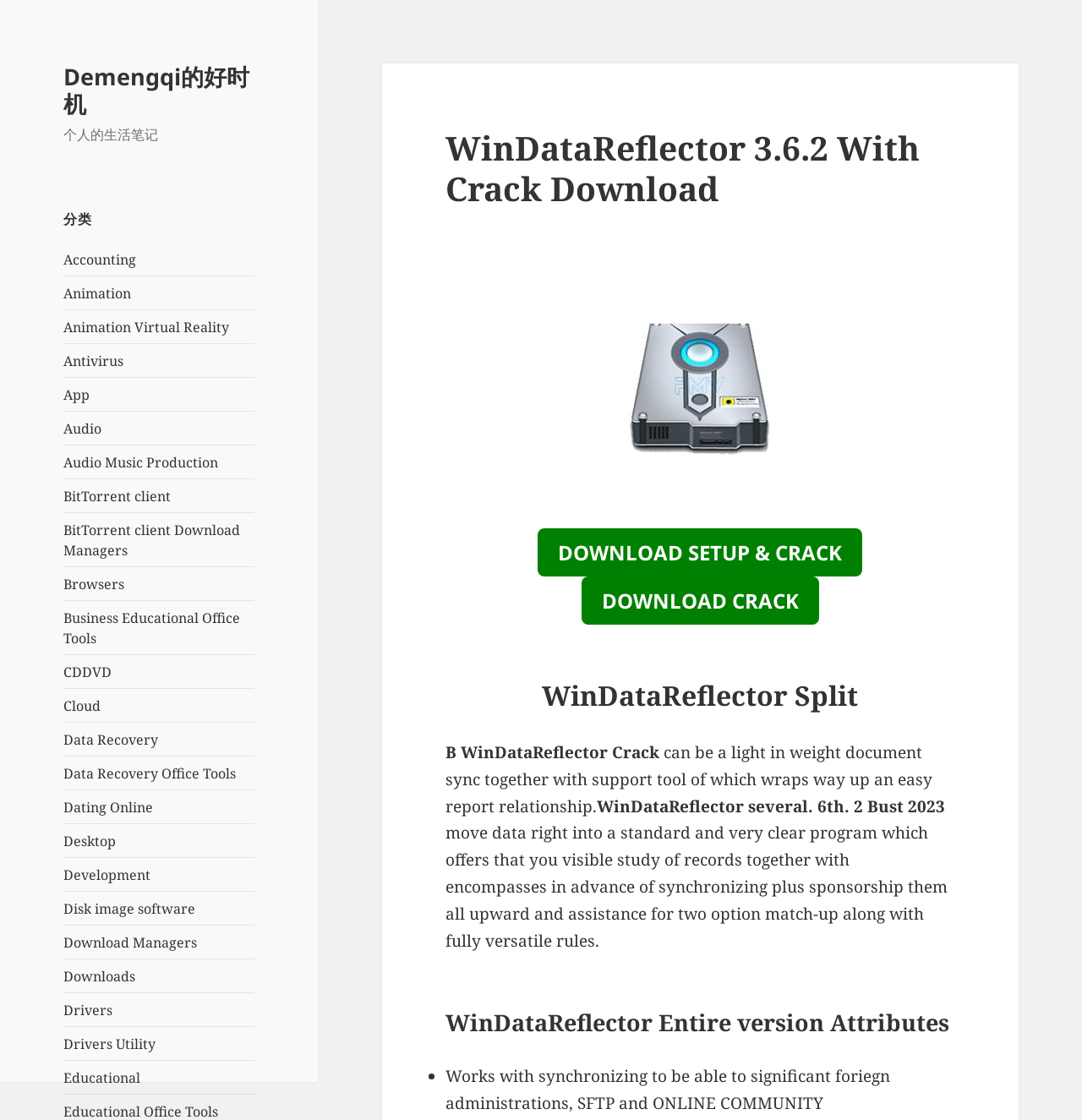What is the version of WinDataReflector being described?
Please elaborate on the answer to the question with detailed information.

I found this answer by looking at the heading 'WinDataReflector 3.6.2 With Crack Download' which explicitly mentions the version number.